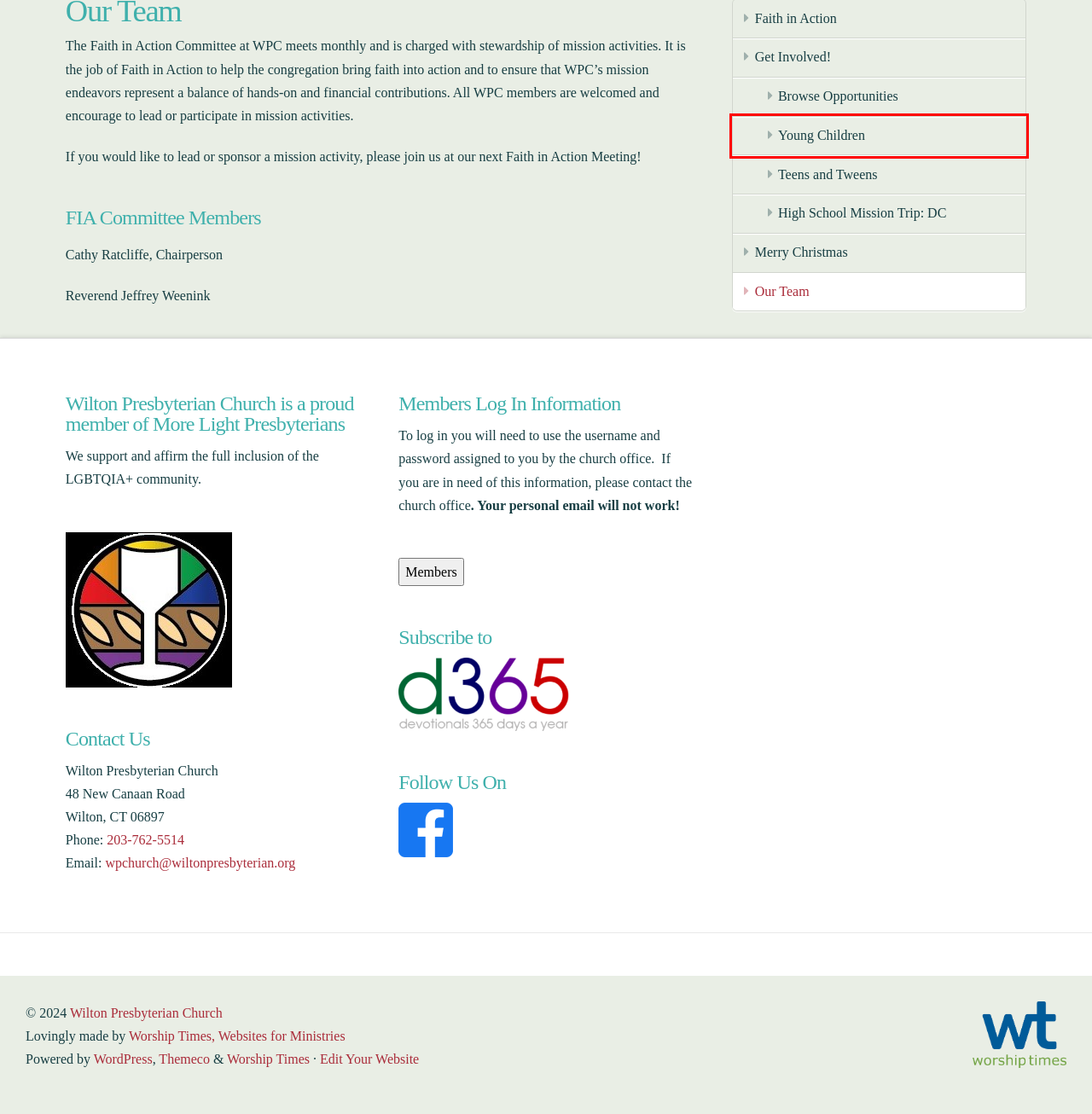Given a webpage screenshot featuring a red rectangle around a UI element, please determine the best description for the new webpage that appears after the element within the bounding box is clicked. The options are:
A. Teens and Tweens - Wilton Presbyterian Church
B. High School Mission Trip: DC - Wilton Presbyterian Church
C. Untitled - Wilton Presbyterian Church
D. Log In ‹ Wilton Presbyterian Church — WordPress
E. Blog Tool, Publishing Platform, and CMS – WordPress.org
F. Young Children - Wilton Presbyterian Church
G. Worship Times - Best Church Website Design & Communications
H. d365 Daily Devotionals - devotions 365 days a year

F